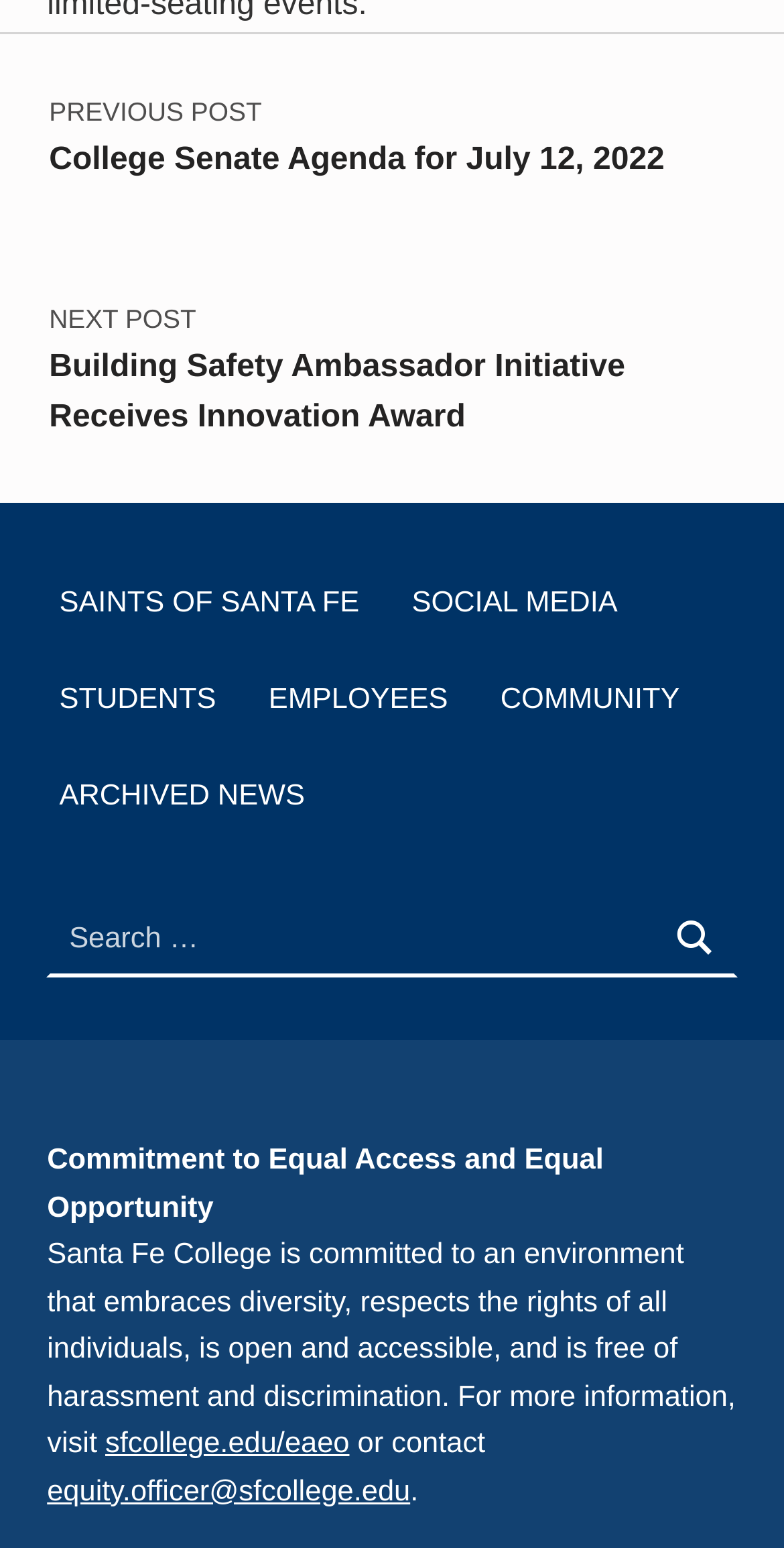Using the element description: "equity.officer@sfcollege.edu", determine the bounding box coordinates for the specified UI element. The coordinates should be four float numbers between 0 and 1, [left, top, right, bottom].

[0.06, 0.953, 0.523, 0.974]